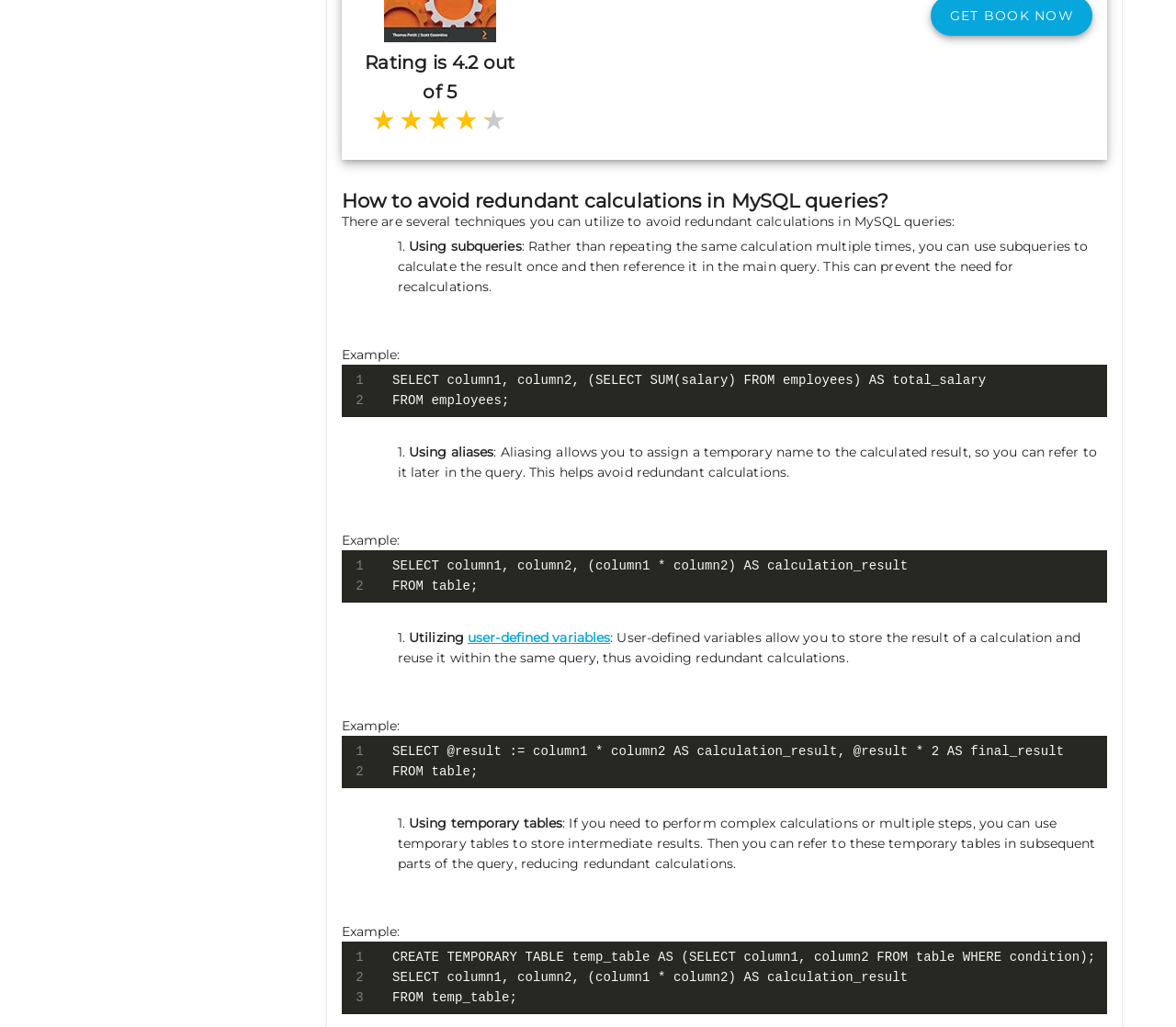Respond to the following question using a concise word or phrase: 
How many techniques are mentioned to avoid redundant calculations in MySQL queries?

4